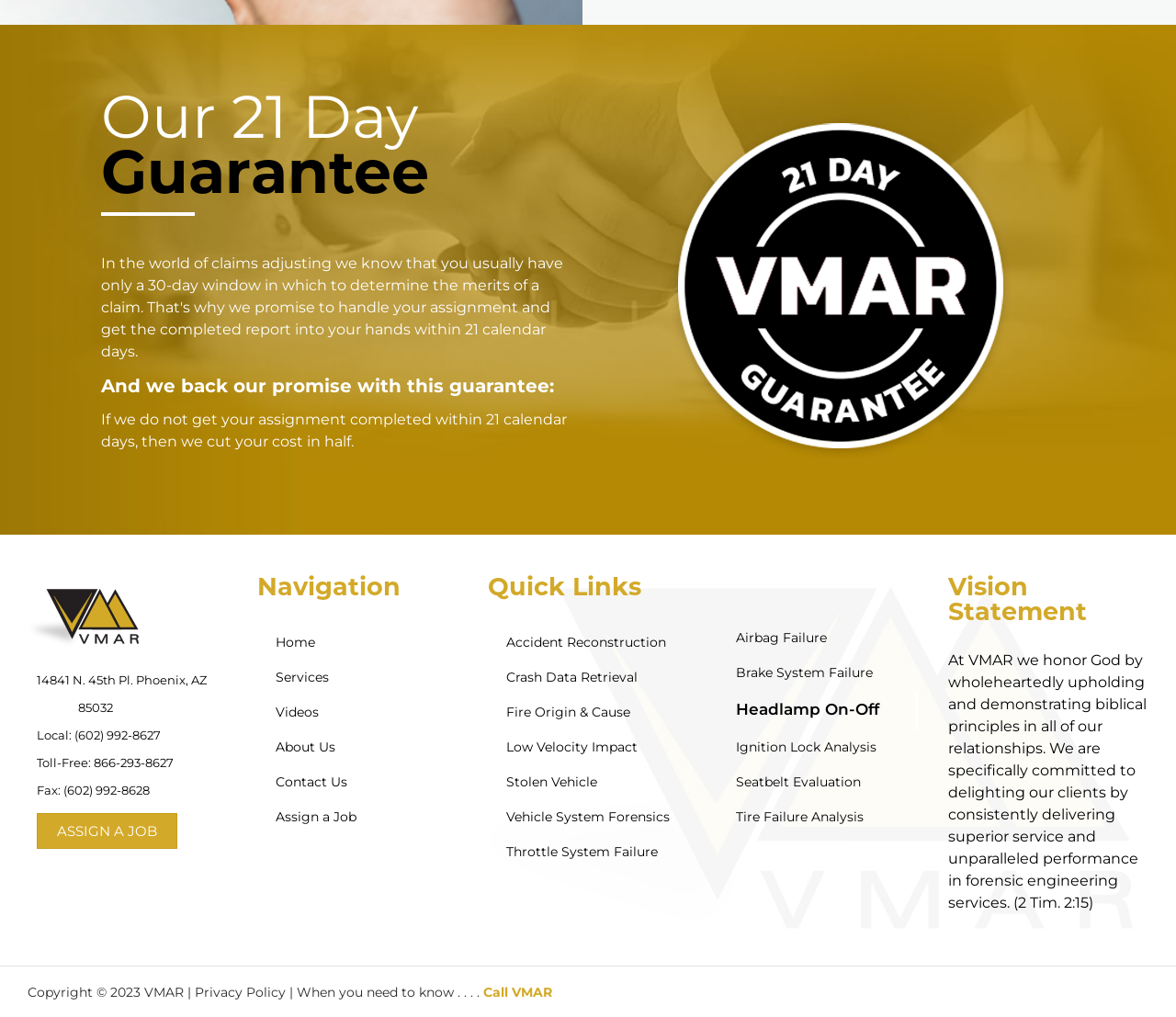Please locate the bounding box coordinates of the element that should be clicked to achieve the given instruction: "Learn more about 'Accident Reconstruction'".

[0.415, 0.615, 0.585, 0.65]